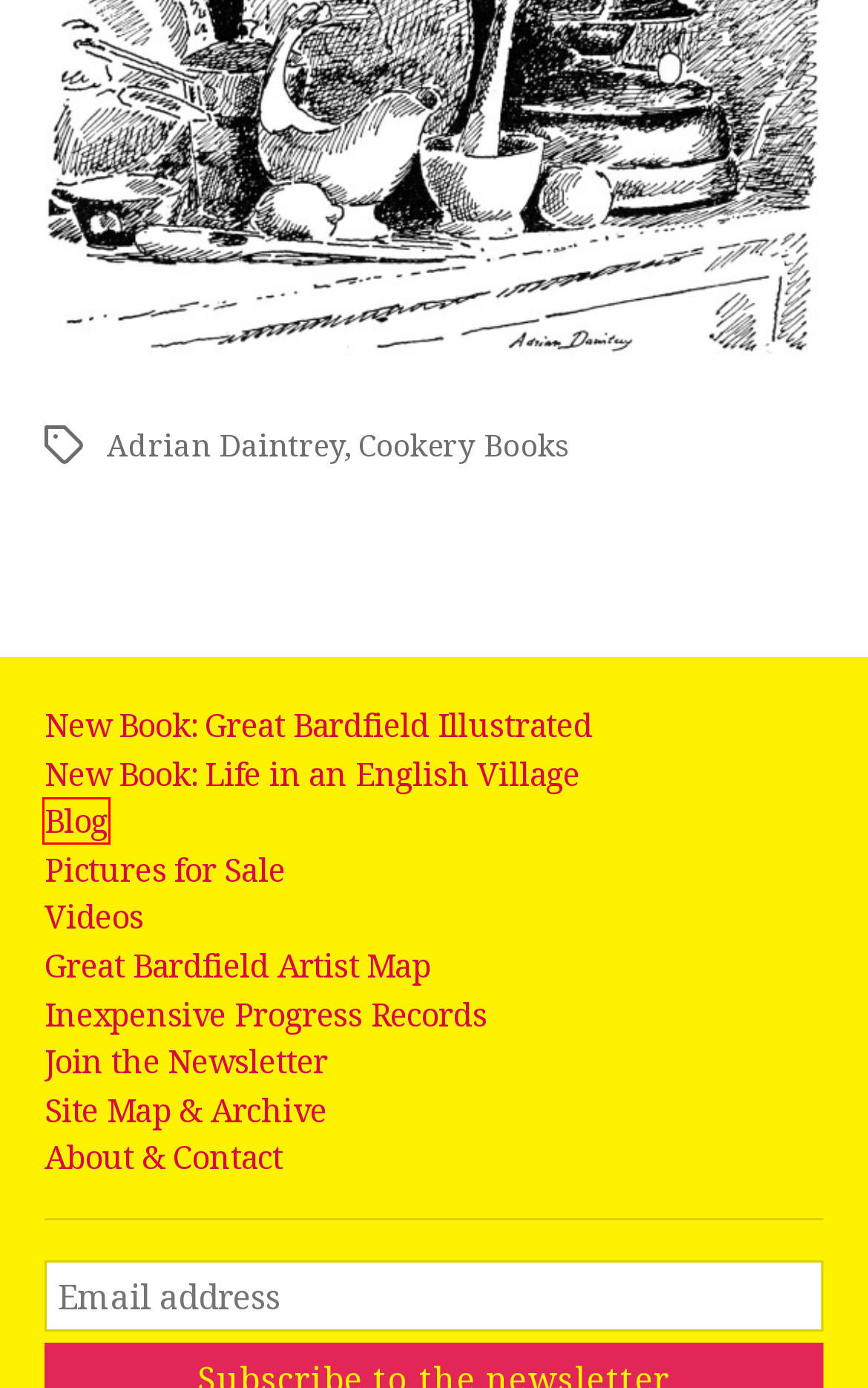Review the webpage screenshot provided, noting the red bounding box around a UI element. Choose the description that best matches the new webpage after clicking the element within the bounding box. The following are the options:
A. For sale – Inexpensive Progress
B. New Book: Life in an English Village – Inexpensive Progress
C. Great Bardfield Artist Map – Inexpensive Progress
D. Cookery Books – Inexpensive Progress
E. Inexpensive Progress Records – Inexpensive Progress
F. Blog – Inexpensive Progress
G. Join the Newslettter – Inexpensive Progress
H. New Book: Great Bardfield Illustrated – Inexpensive Progress

F